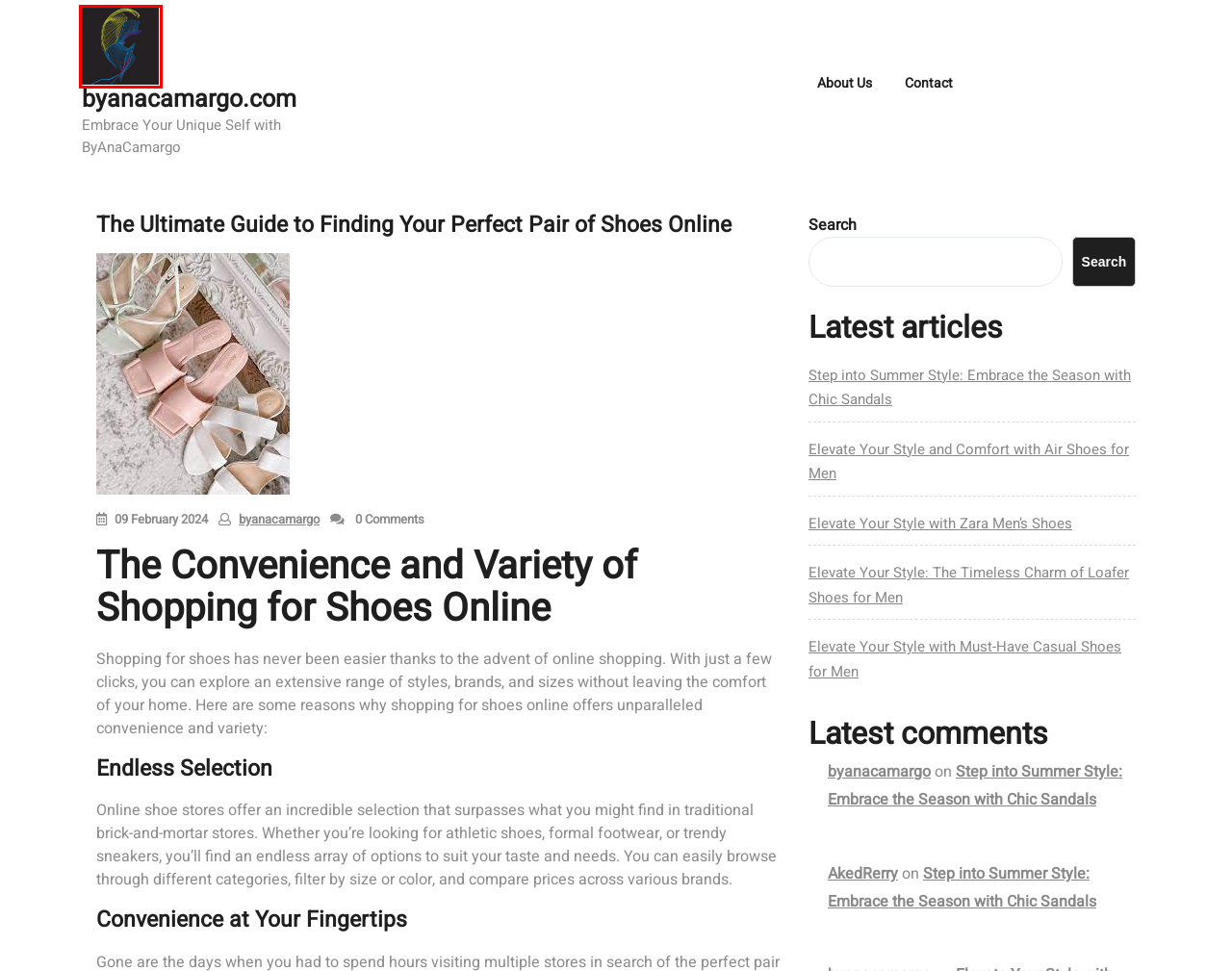You have a screenshot of a webpage with a red bounding box highlighting a UI element. Your task is to select the best webpage description that corresponds to the new webpage after clicking the element. Here are the descriptions:
A. byanacamargo, Author at byanacamargo.com
B. byanacamargo.com - Embrace Your Unique Self with ByAnaCamargo
C. About us - byanacamargo.com
D. Elevate Your Style with Must-Have Casual Shoes for Men - byanacamargo.com
E. Elevate Your Style: The Timeless Charm of Loafer Shoes for Men - byanacamargo.com
F. Step into Summer Style: Embrace the Season with Chic Sandals - byanacamargo.com
G. Get Tadalafil Online Today!
H. Elevate Your Style and Comfort with Air Shoes for Men - byanacamargo.com

B